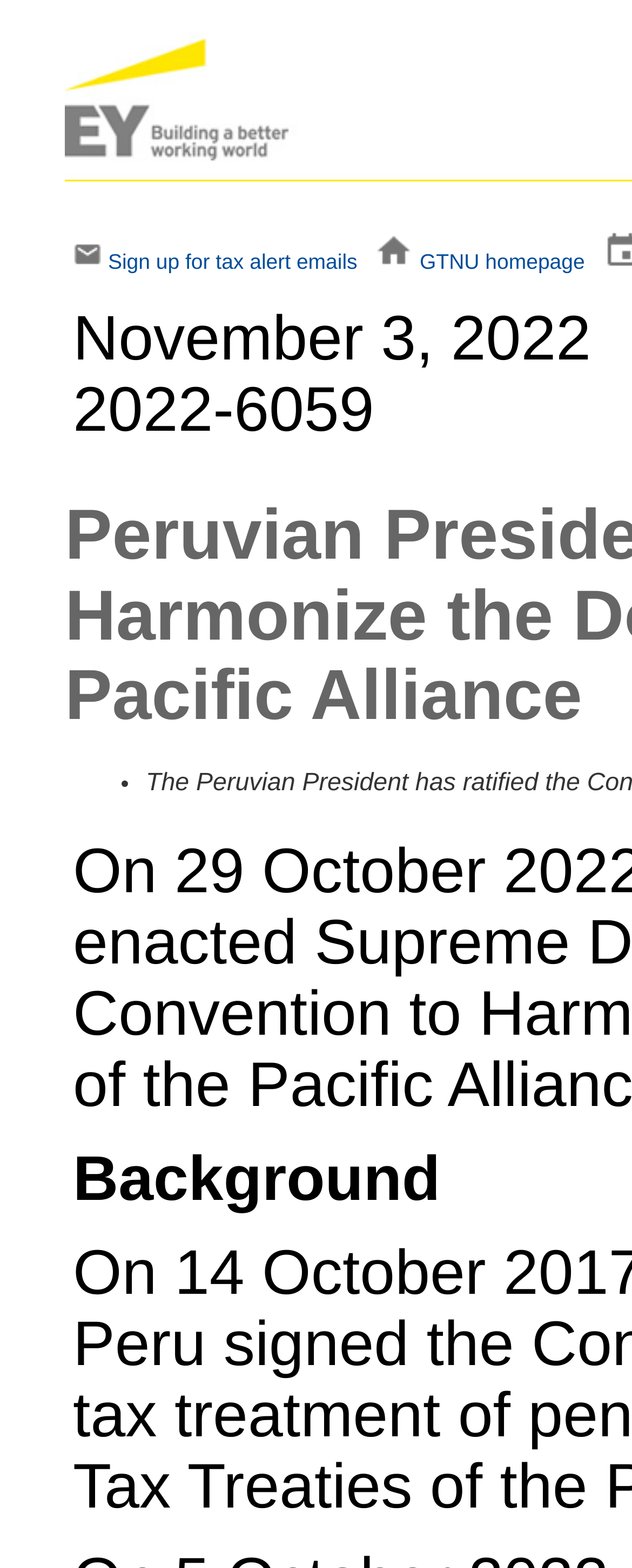What is the function of the image next to the link 'GTNU homepage'?
Refer to the image and offer an in-depth and detailed answer to the question.

The image next to the link 'GTNU homepage' is likely a decorative element or an icon representing the GTNU homepage, rather than a functional element, as it does not have any OCR text or descriptive text.